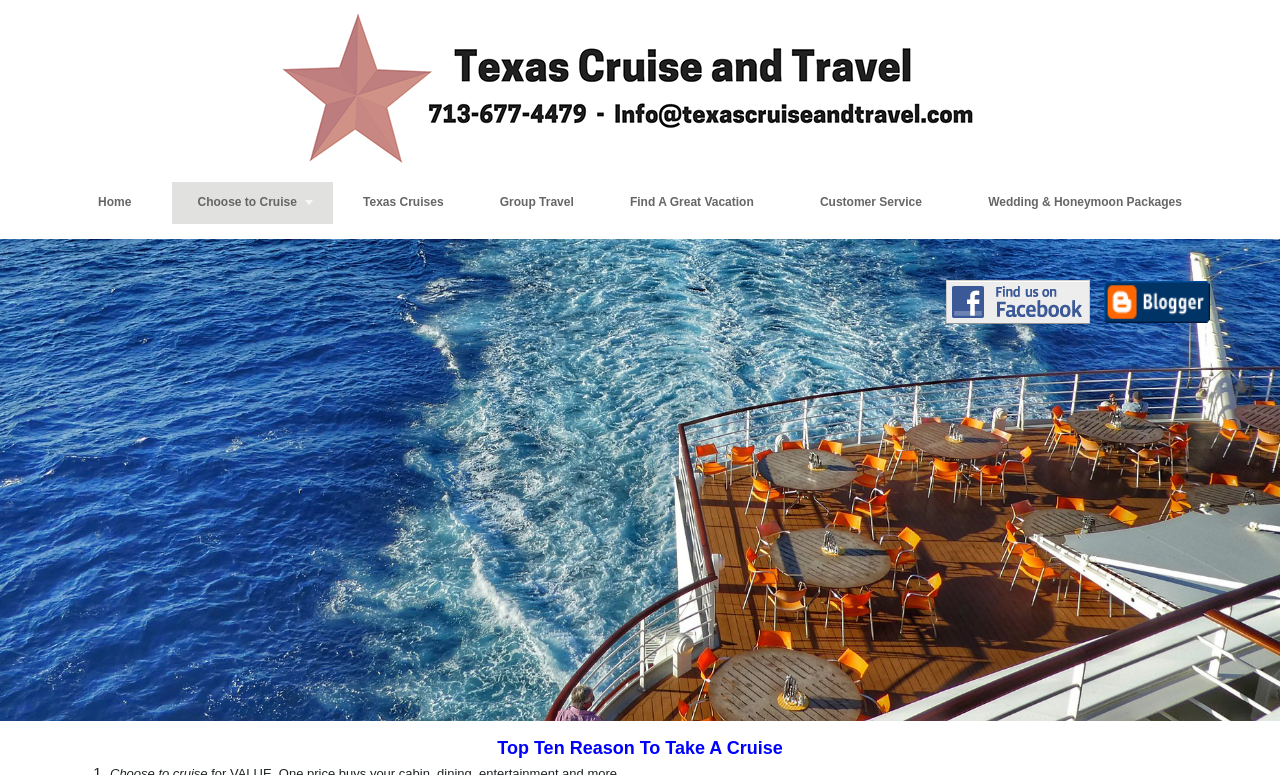Pinpoint the bounding box coordinates of the area that should be clicked to complete the following instruction: "explore choose to cruise". The coordinates must be given as four float numbers between 0 and 1, i.e., [left, top, right, bottom].

[0.134, 0.235, 0.252, 0.289]